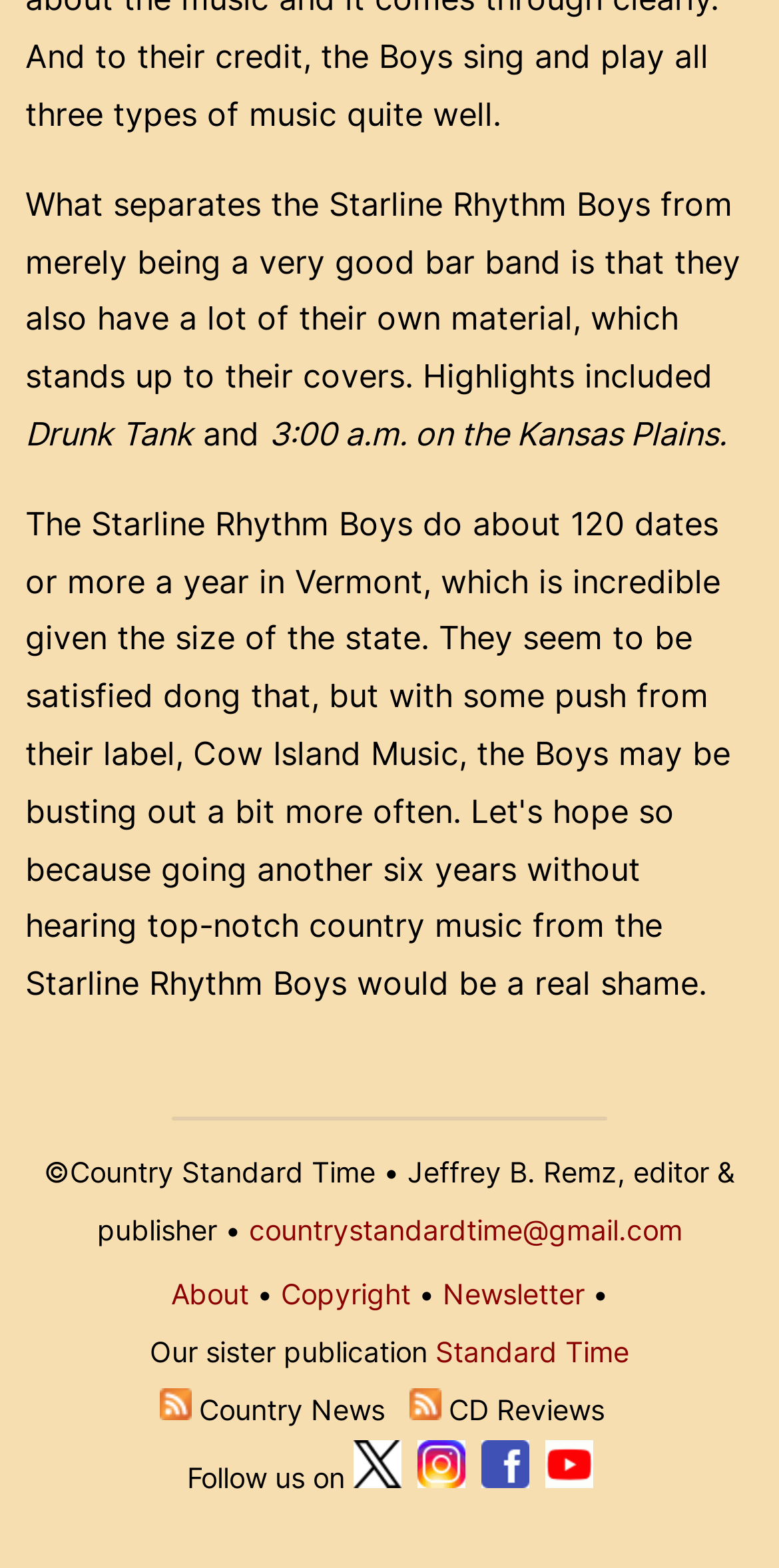What is the email address provided at the bottom of the page?
Please provide a comprehensive answer to the question based on the webpage screenshot.

The link 'countrystandardtime@gmail.com' is provided at the bottom of the page, which is an email address.